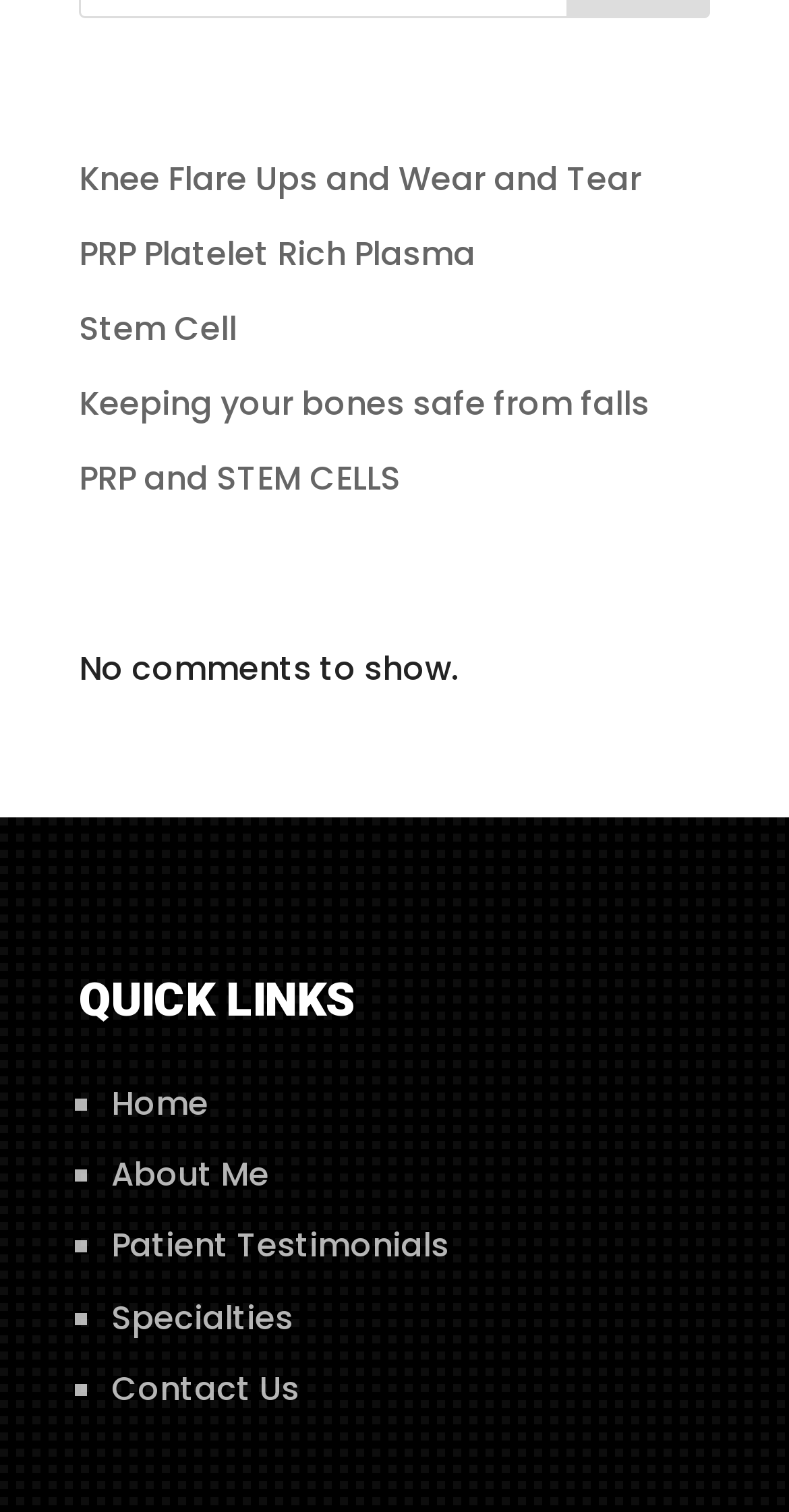Using the given element description, provide the bounding box coordinates (top-left x, top-left y, bottom-right x, bottom-right y) for the corresponding UI element in the screenshot: PRP and STEM CELLS

[0.1, 0.3, 0.508, 0.331]